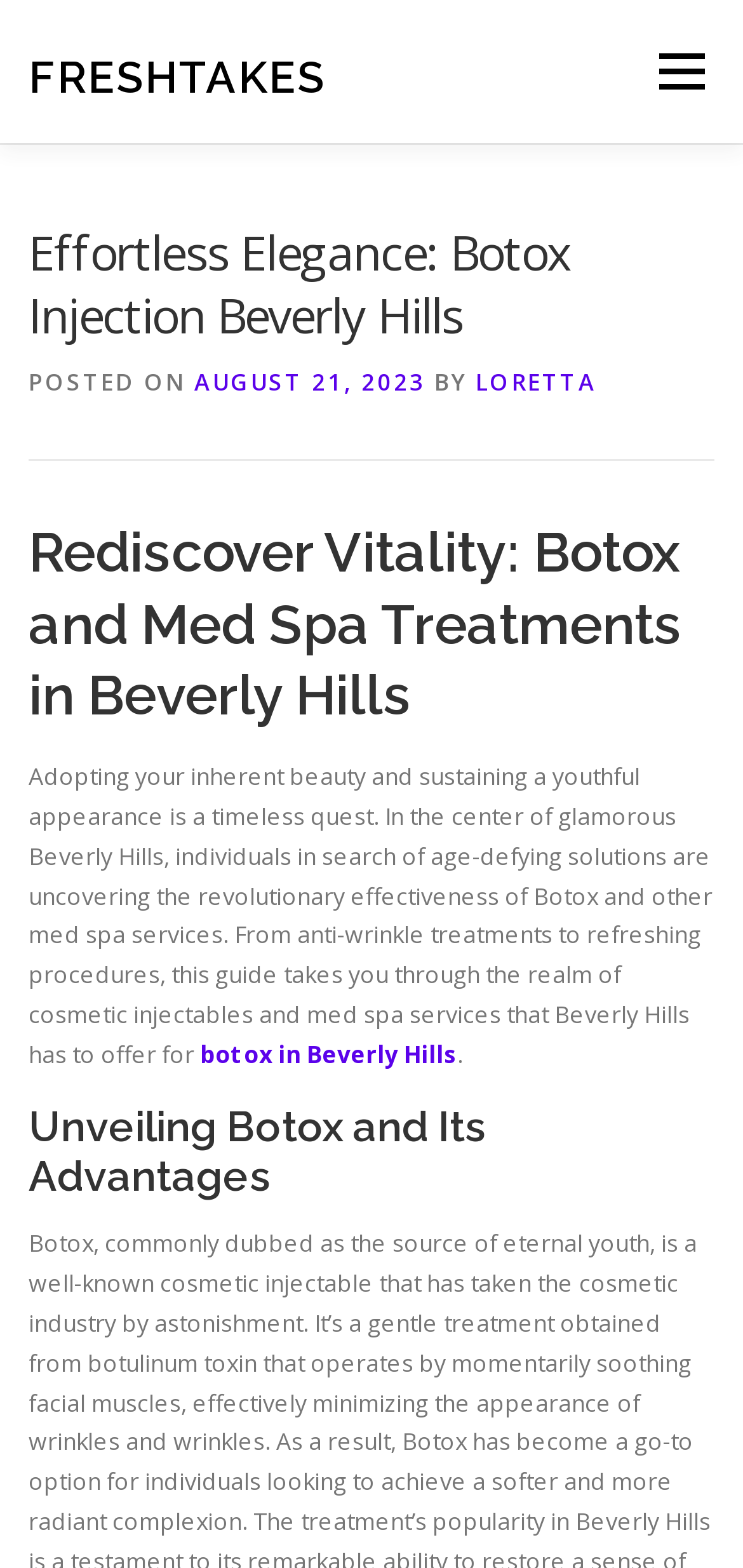Offer a meticulous description of the webpage's structure and content.

The webpage is about Botox injection services in Beverly Hills, with a focus on effortless elegance. At the top left, there is a link to "FRESHTAKES", and at the top right, there is a link to "Menu". On the top left corner, there are two more links, "Contact" and "Privacy Policy", placed vertically.

Below the top navigation links, there is a header section that spans the entire width of the page. Within this section, there is a heading that reads "Effortless Elegance: Botox Injection Beverly Hills", followed by a posting date "AUGUST 21, 2023" and the author's name "LORETTA".

The main content of the page is divided into sections, each with its own heading. The first section is titled "Rediscover Vitality: Botox and Med Spa Treatments in Beverly Hills", and it provides an introduction to the topic of Botox and med spa services in Beverly Hills. The text describes how individuals can adopt their inherent beauty and sustain a youthful appearance through these services.

The next section is titled "Unveiling Botox and Its Advantages", but its content is not fully described in the provided accessibility tree. There is a link to "botox in Beverly Hills" within the previous section, which may be related to this topic. Overall, the webpage appears to be a blog post or article about Botox services in Beverly Hills, with a focus on educating readers about the benefits and advantages of these treatments.